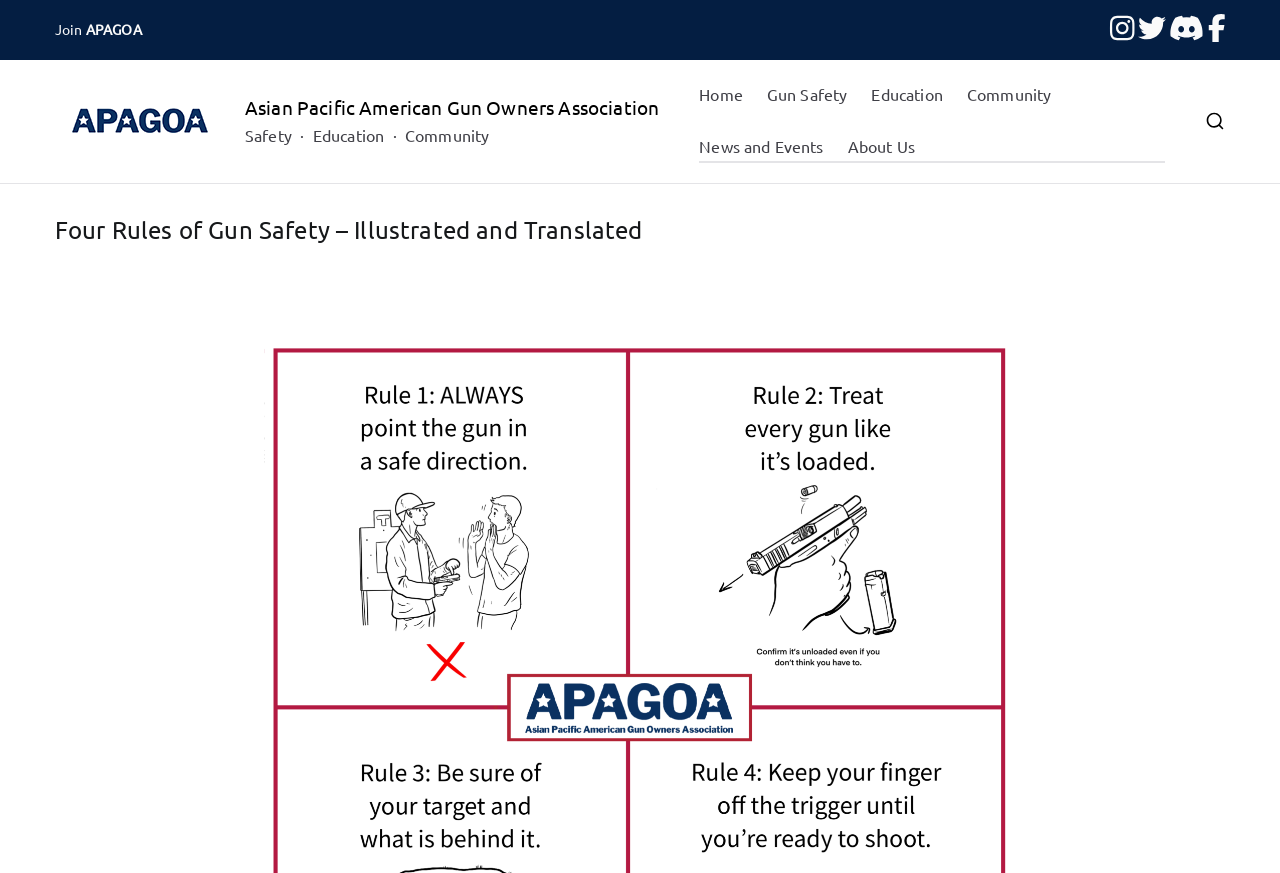Please determine the bounding box coordinates of the area that needs to be clicked to complete this task: 'Click Join APAGOA'. The coordinates must be four float numbers between 0 and 1, formatted as [left, top, right, bottom].

[0.043, 0.023, 0.111, 0.044]